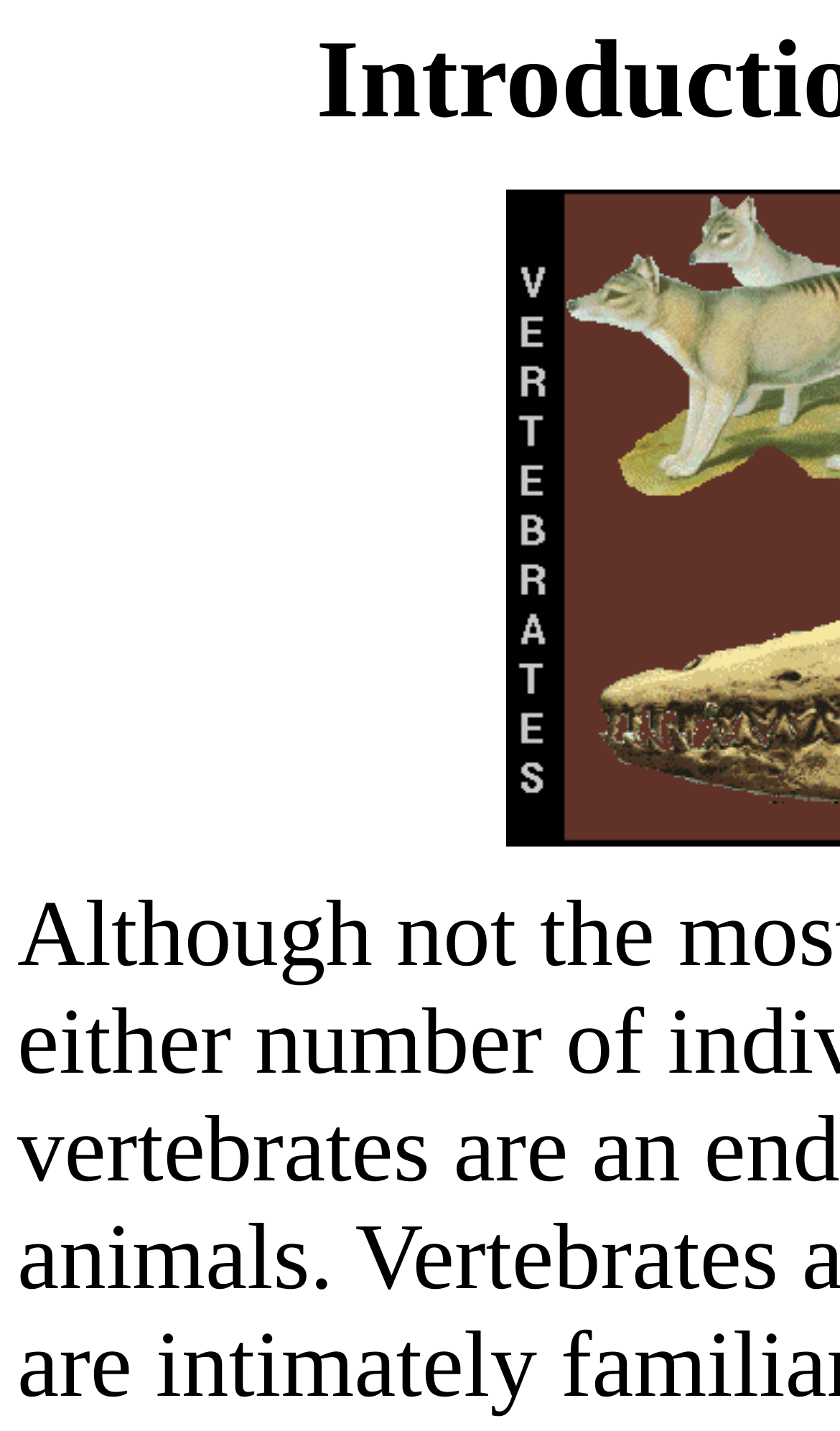Identify the text that serves as the heading for the webpage and generate it.

Introduction to the Vertebrates